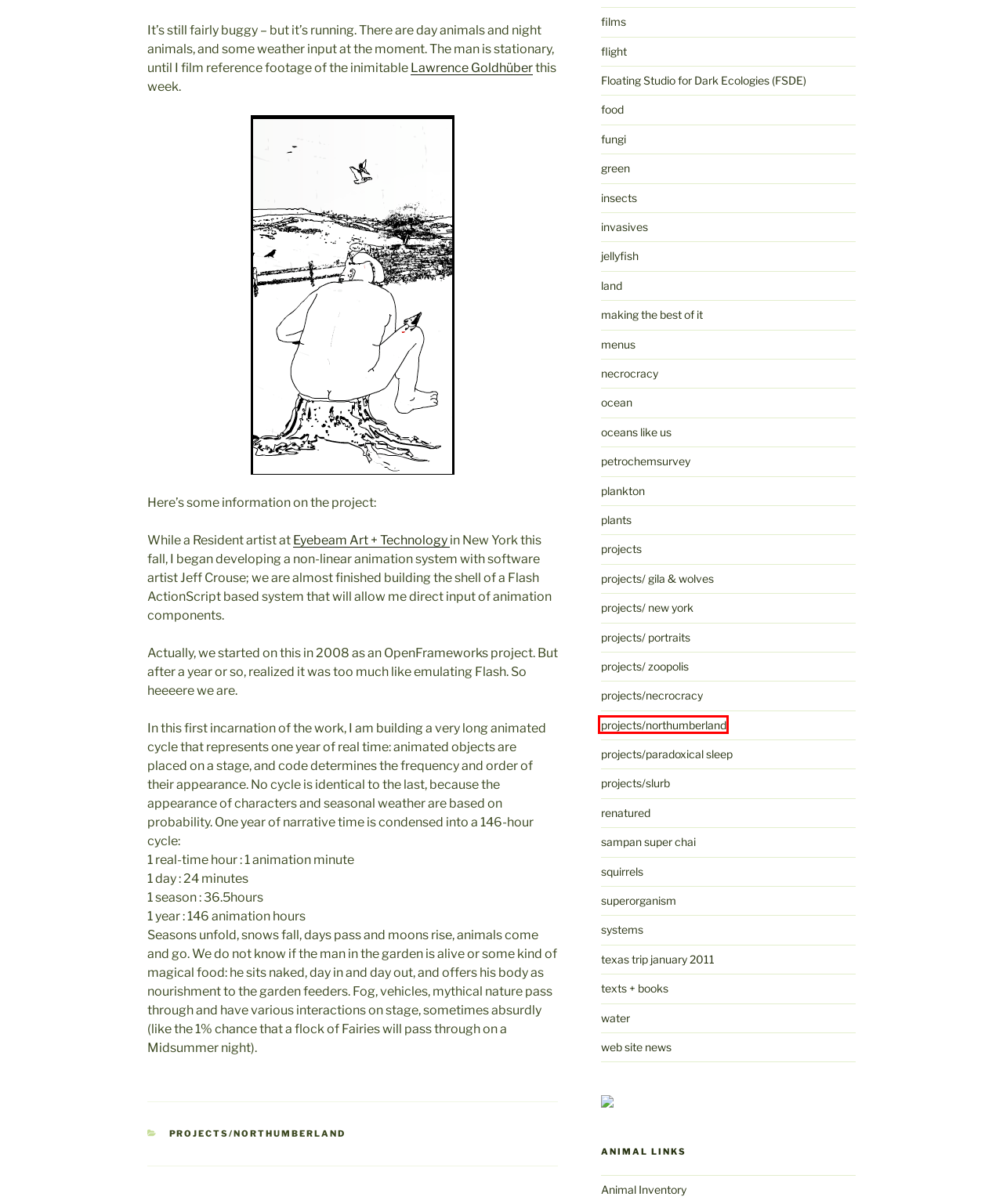A screenshot of a webpage is provided, featuring a red bounding box around a specific UI element. Identify the webpage description that most accurately reflects the new webpage after interacting with the selected element. Here are the candidates:
A. renatured – RENATURED
B. green – RENATURED
C. invasives – RENATURED
D. projects/northumberland – RENATURED
E. superorganism – RENATURED
F. jellyfish – RENATURED
G. films – RENATURED
H. projects/ portraits – RENATURED

D